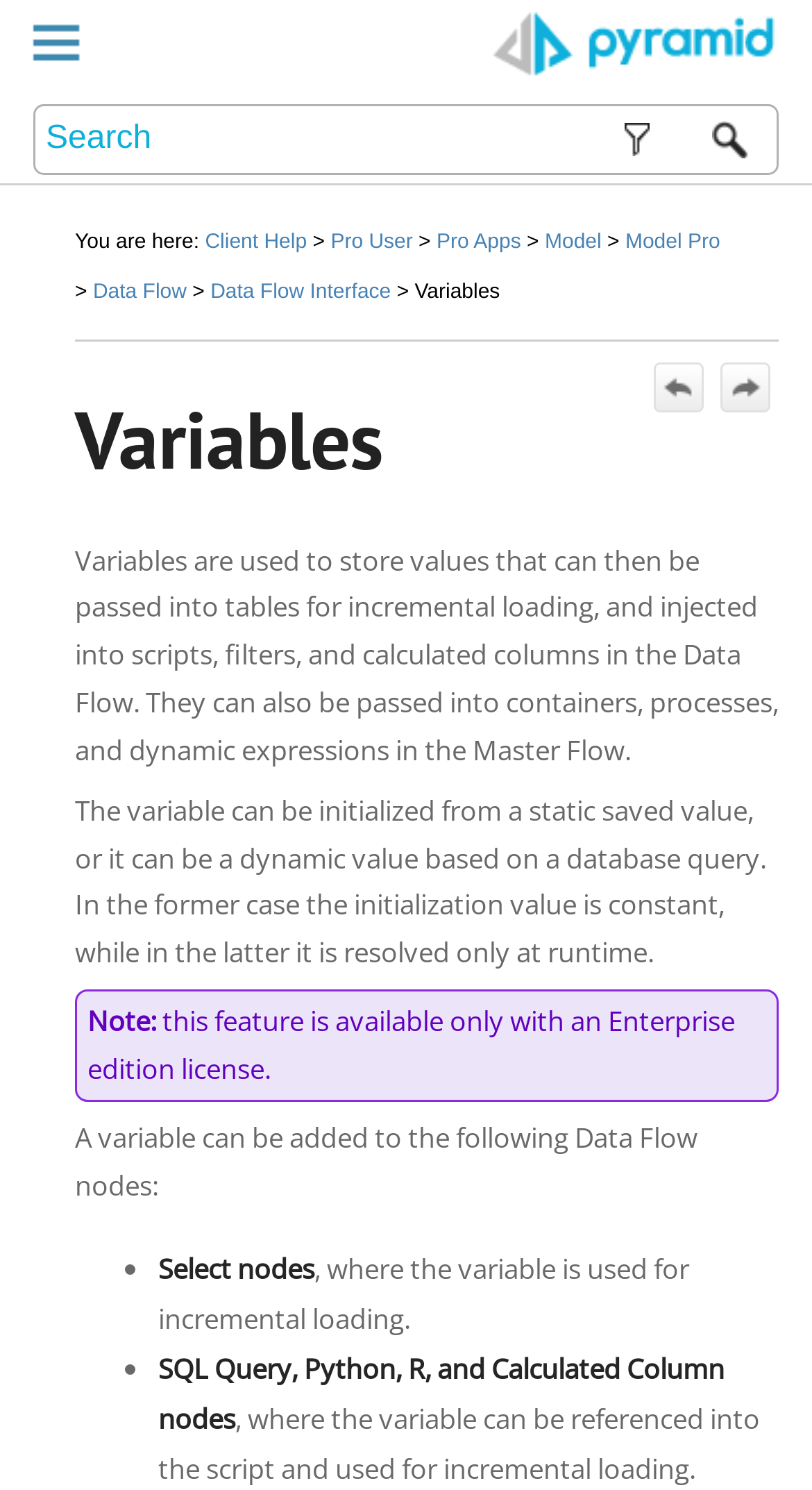Locate the bounding box coordinates of the clickable region to complete the following instruction: "Search for variables."

[0.044, 0.071, 0.956, 0.116]